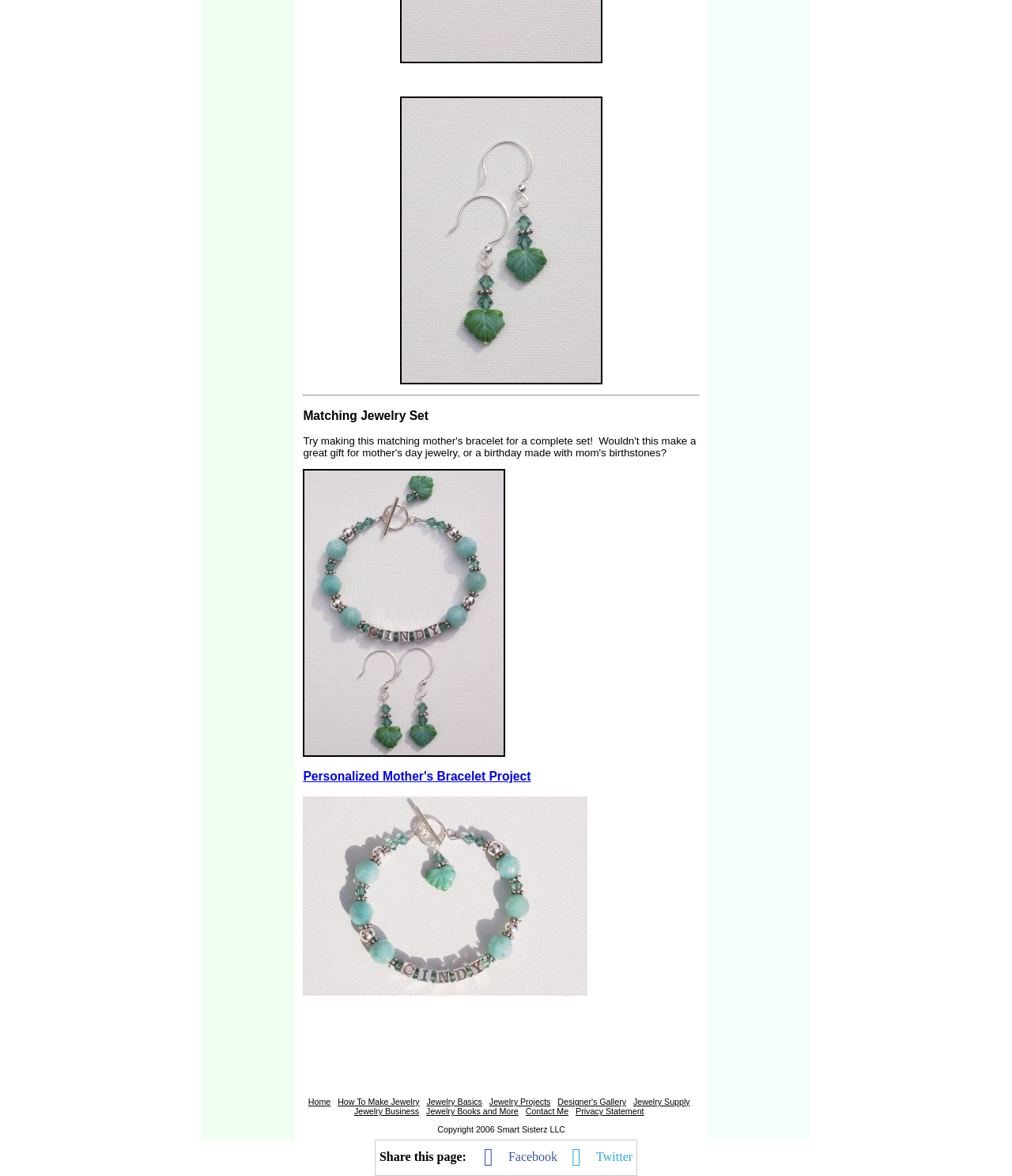Give a short answer to this question using one word or a phrase:
How many links are there in the footer section?

13